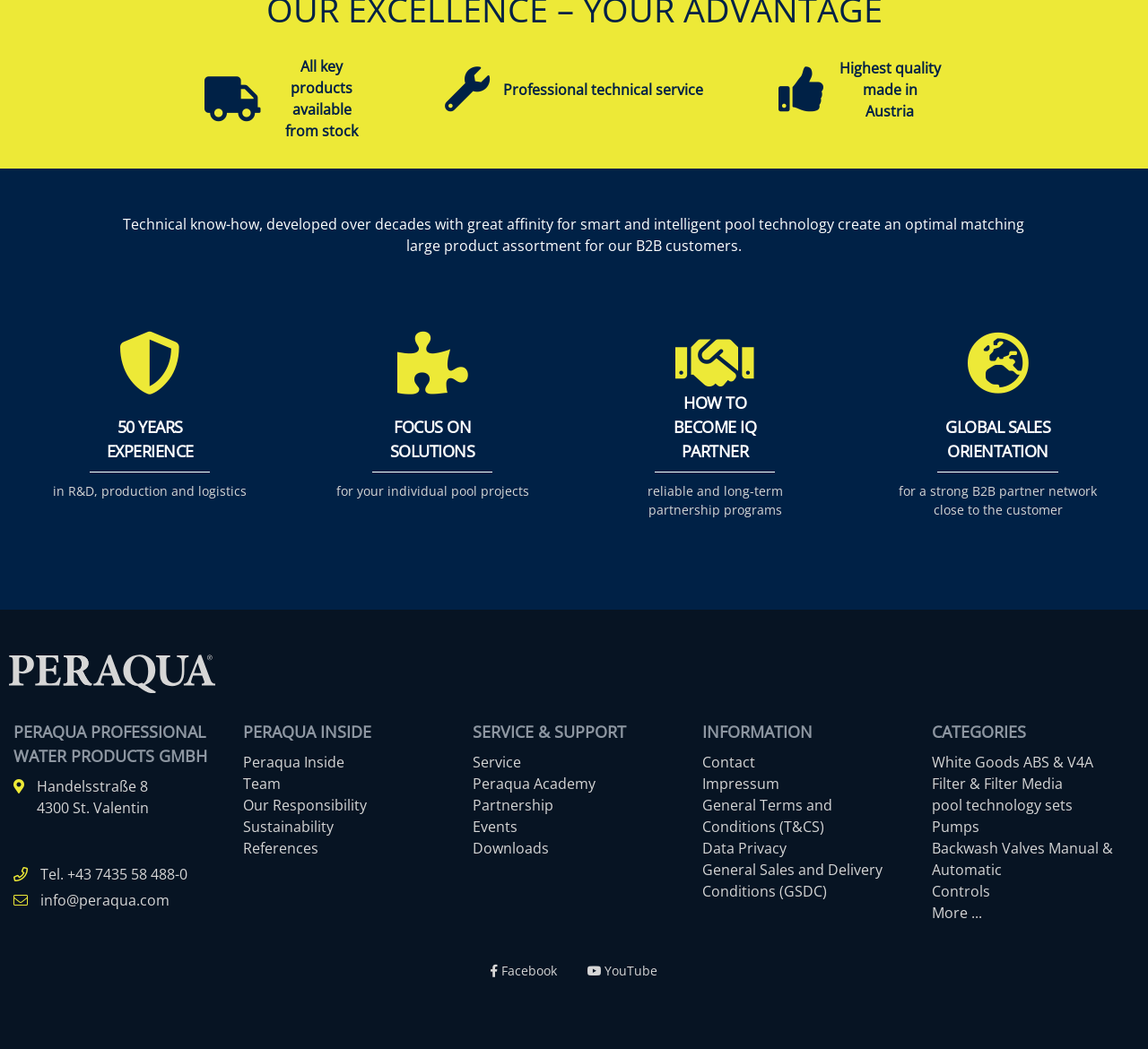Can you identify the bounding box coordinates of the clickable region needed to carry out this instruction: 'Read about Why choose London-Gates'? The coordinates should be four float numbers within the range of 0 to 1, stated as [left, top, right, bottom].

None